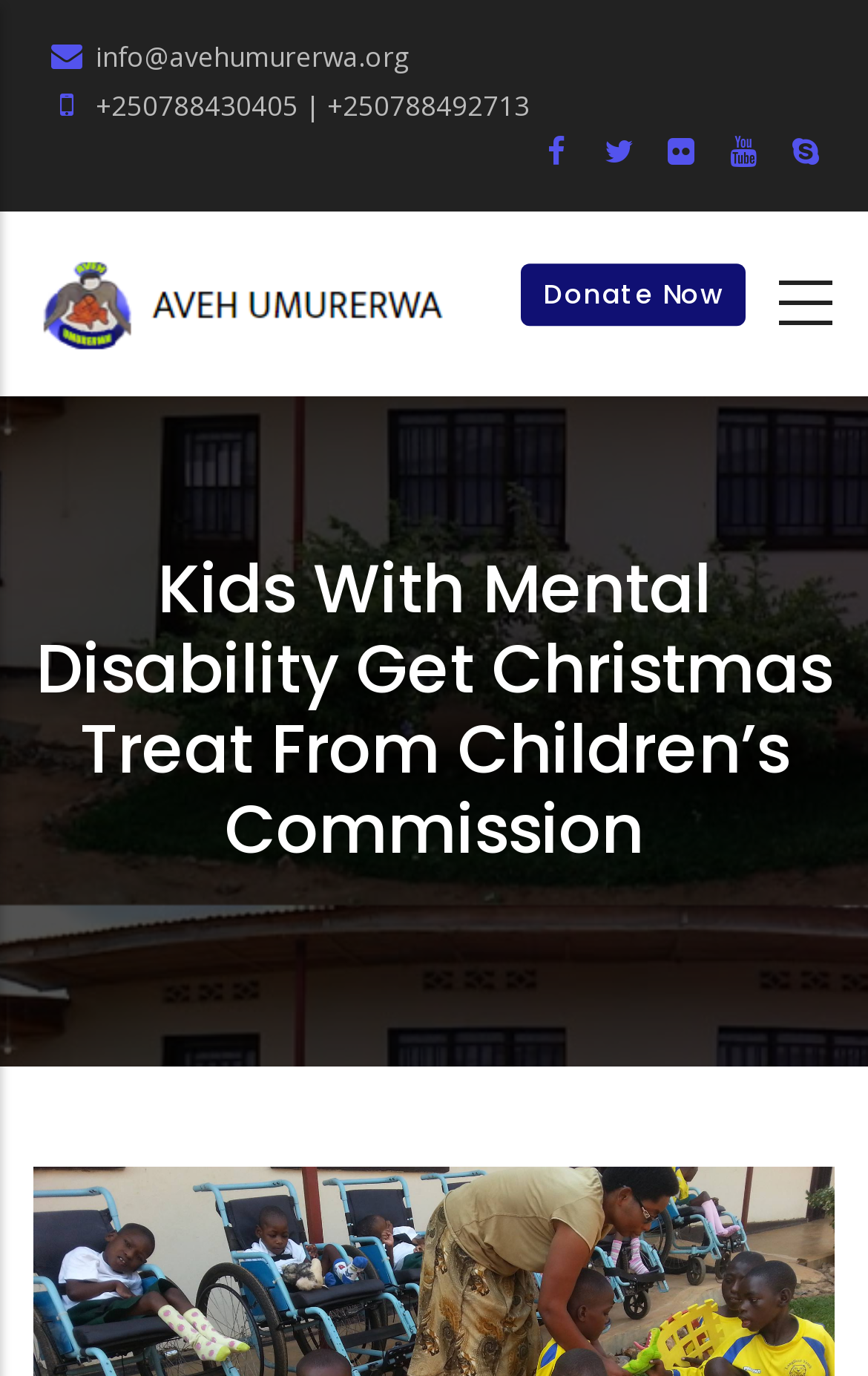How many navigation links are there?
Answer the question based on the image using a single word or a brief phrase.

2